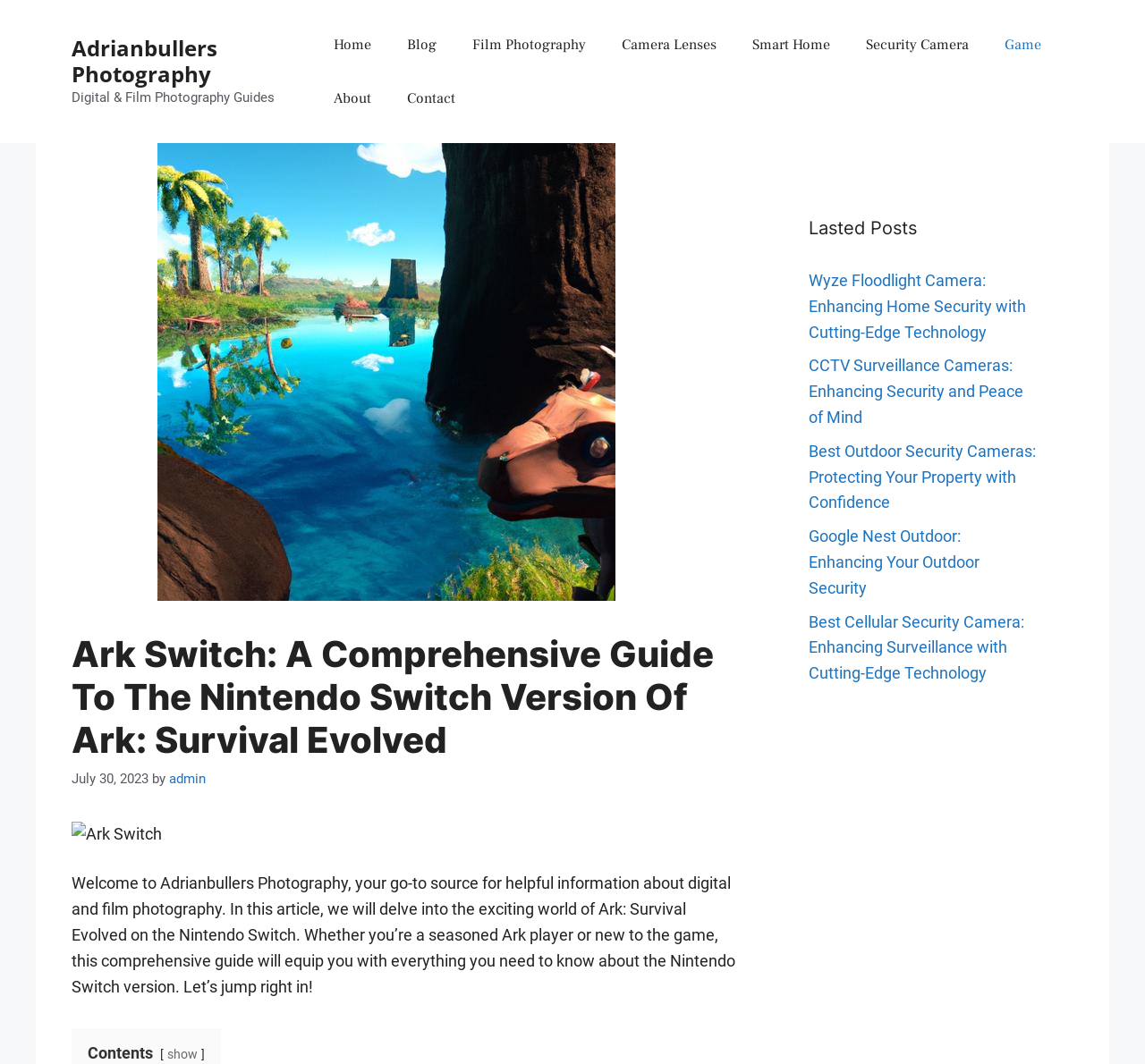Please specify the bounding box coordinates in the format (top-left x, top-left y, bottom-right x, bottom-right y), with all values as floating point numbers between 0 and 1. Identify the bounding box of the UI element described by: About

[0.276, 0.067, 0.34, 0.118]